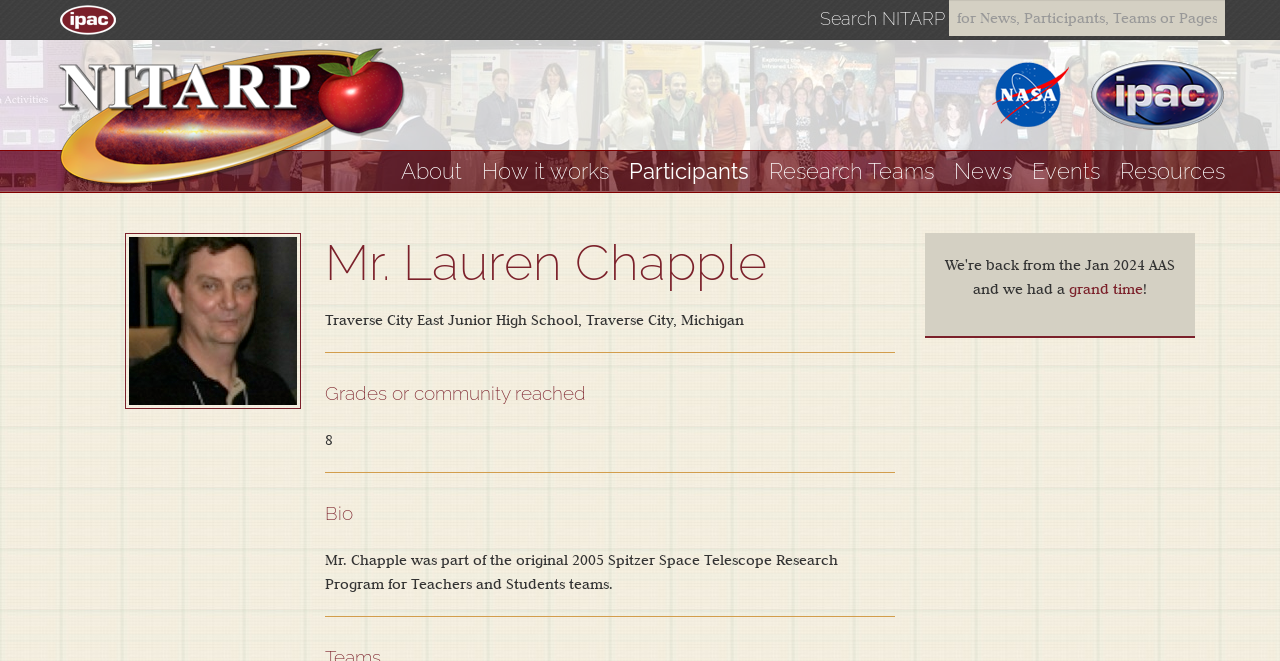Please respond to the question using a single word or phrase:
What is the name of the school mentioned on this webpage?

Traverse City East Junior High School